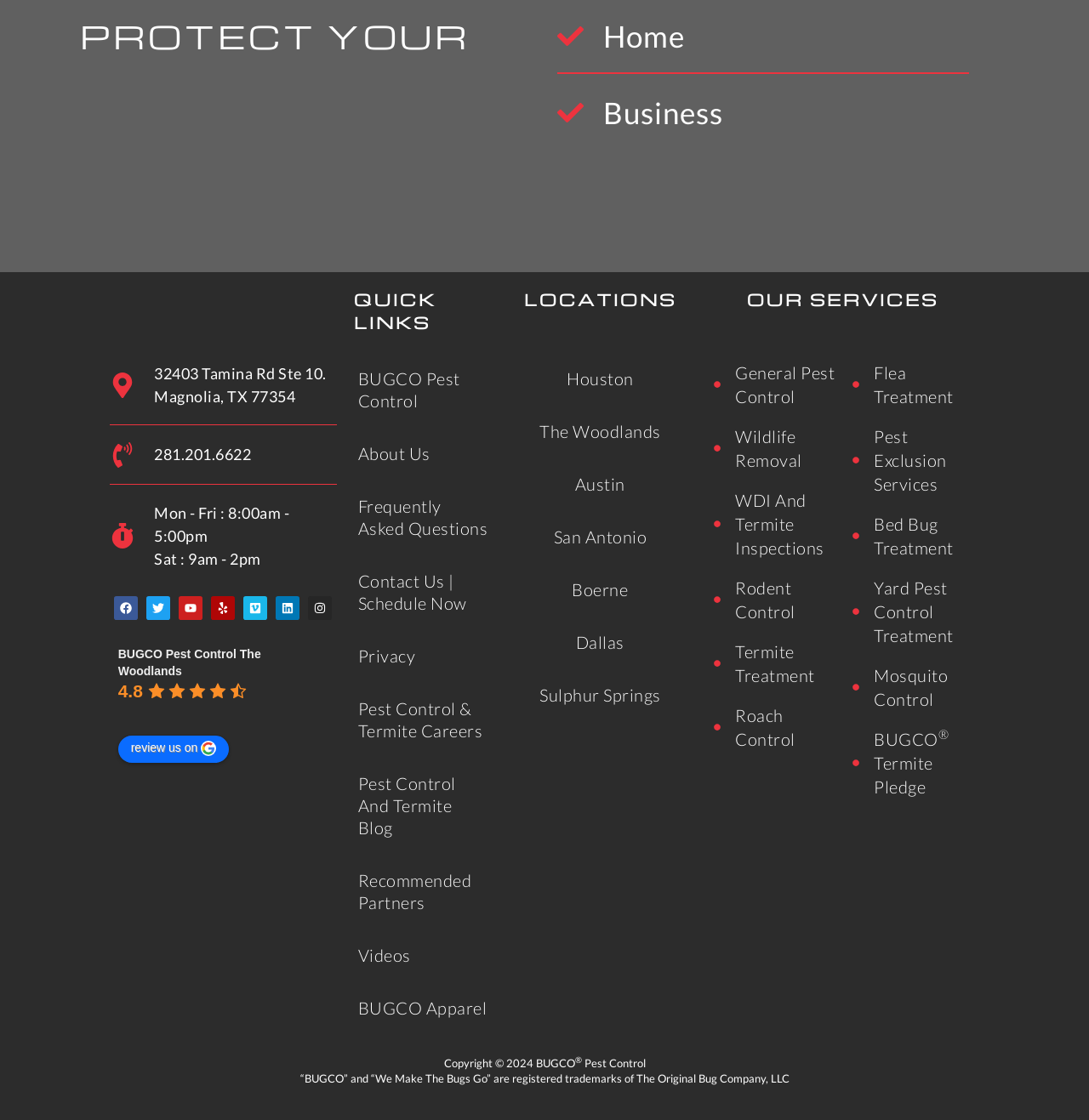Provide a brief response to the question below using one word or phrase:
What are the business hours of the company?

Mon - Fri : 8:00am - 5:00pm, Sat : 9am - 2pm